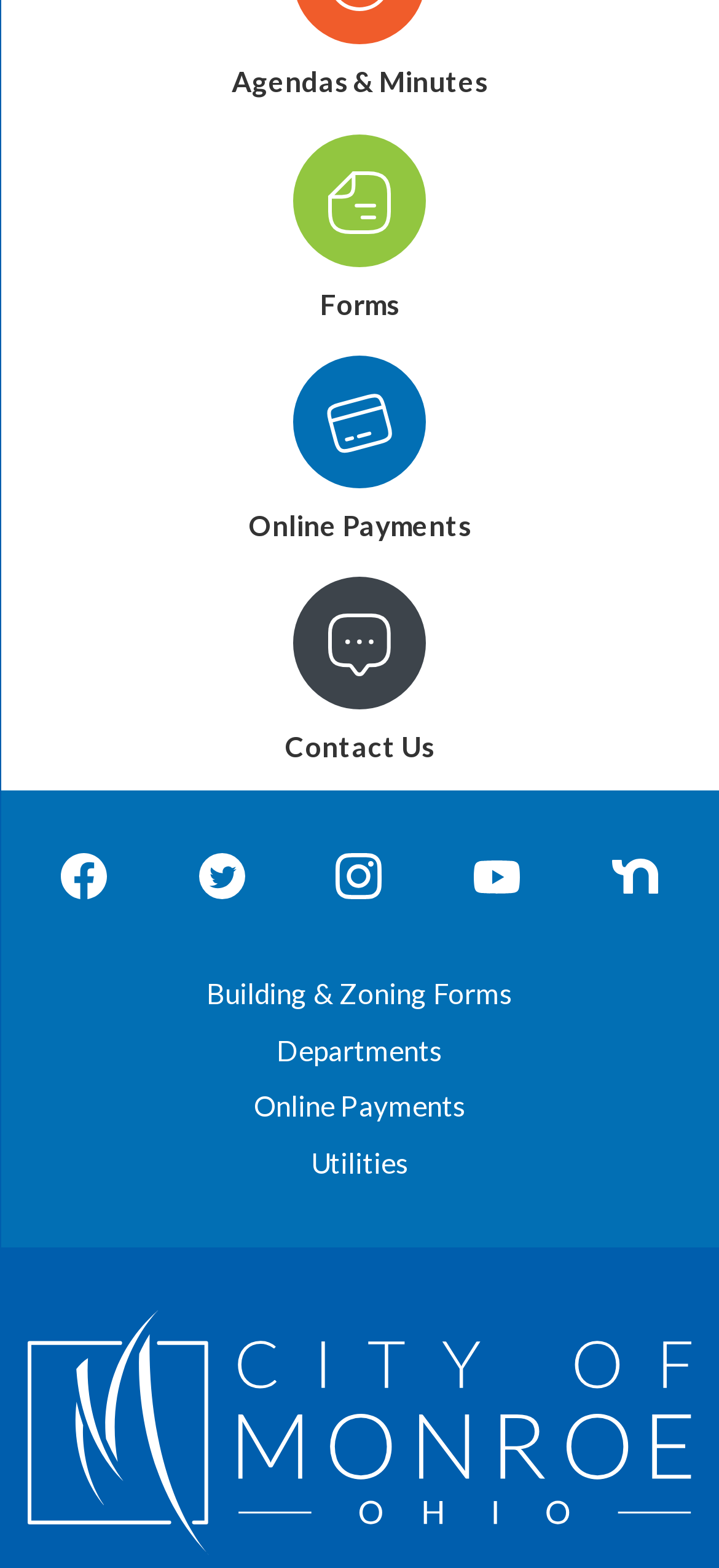Please specify the bounding box coordinates of the clickable region necessary for completing the following instruction: "Visit Online Payments". The coordinates must consist of four float numbers between 0 and 1, i.e., [left, top, right, bottom].

[0.039, 0.216, 0.961, 0.349]